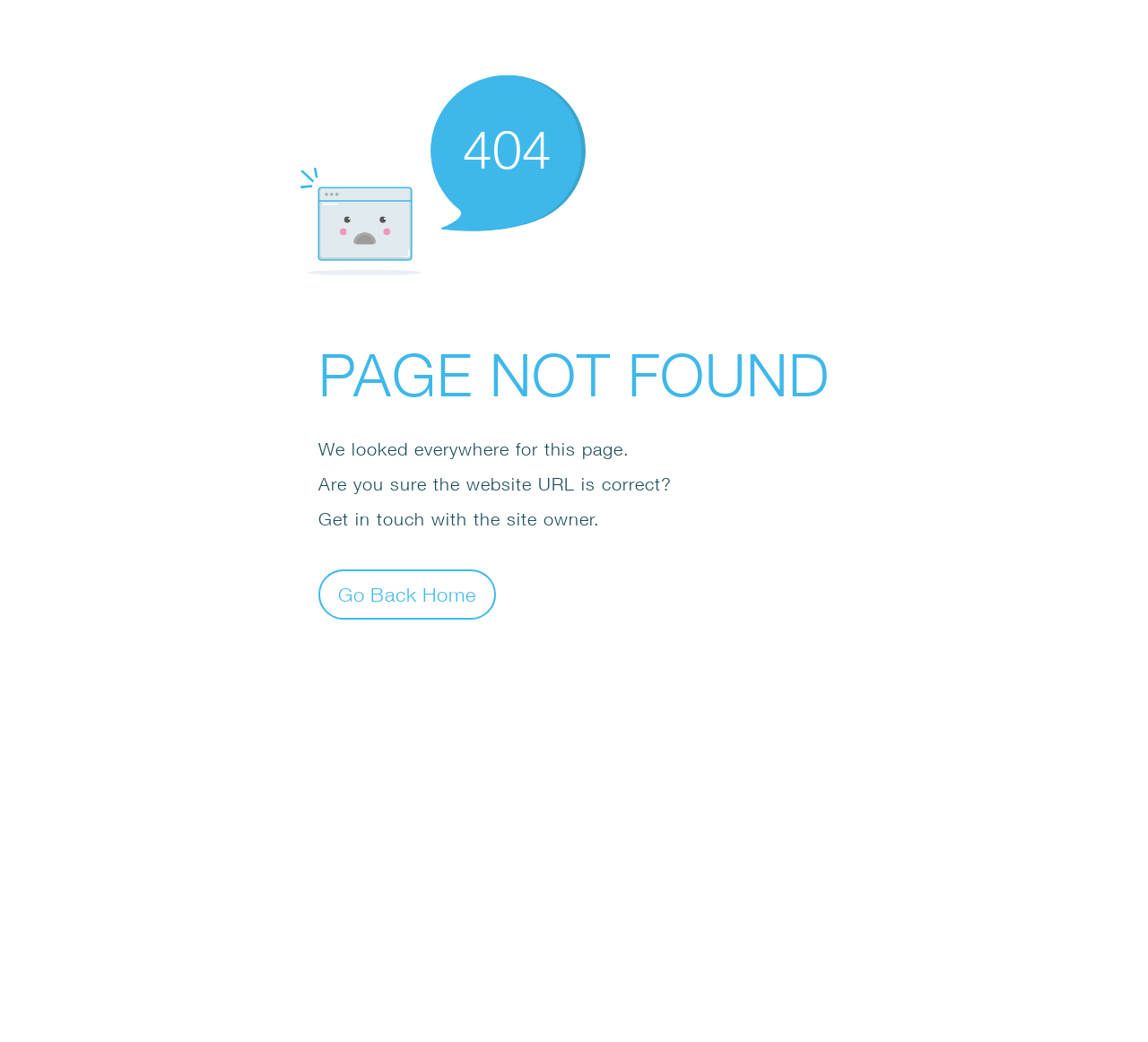Identify the bounding box for the element characterized by the following description: "Go Back Home".

[0.277, 0.547, 0.432, 0.595]